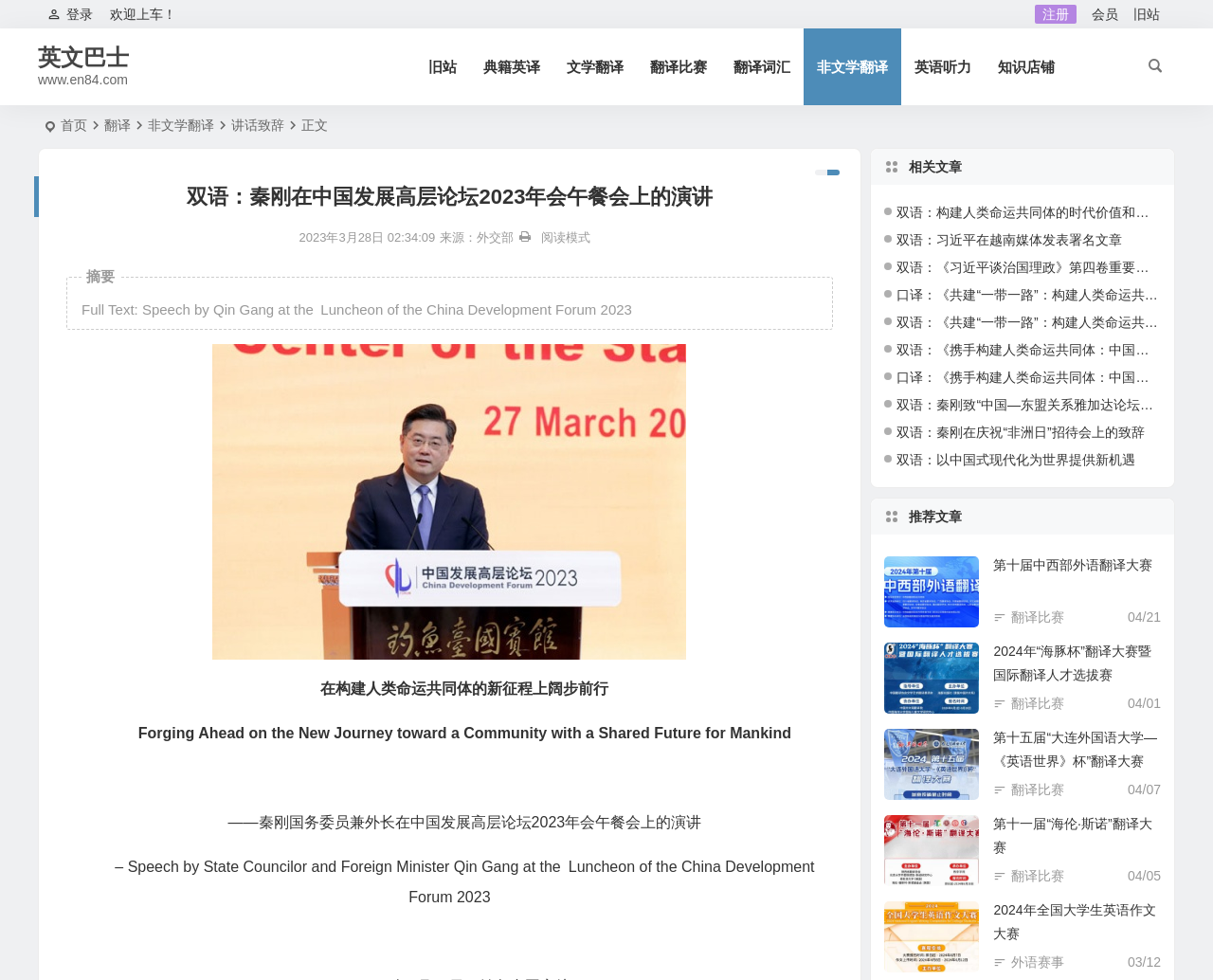Kindly respond to the following question with a single word or a brief phrase: 
What is the source of the speech?

外交部